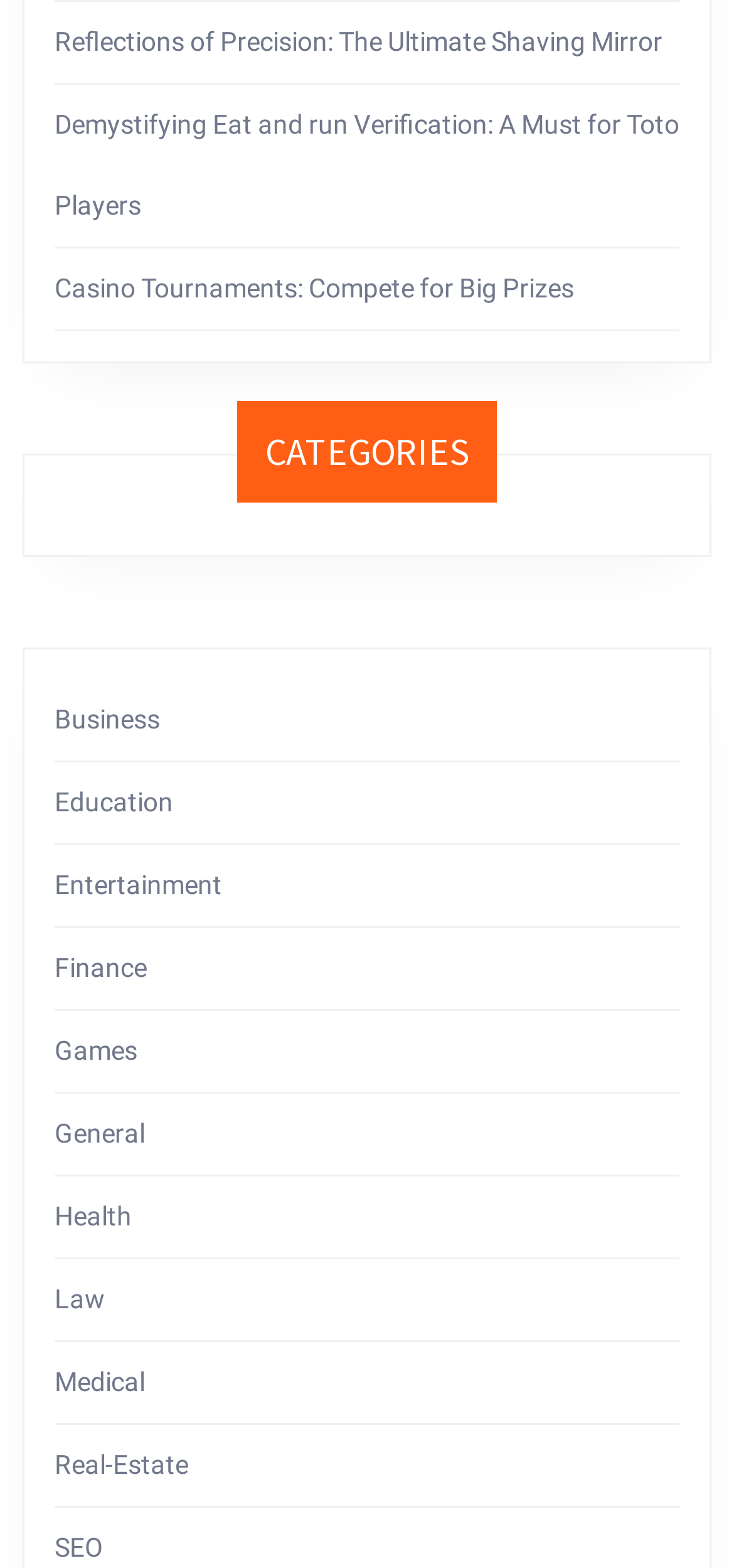Provide the bounding box coordinates for the UI element described in this sentence: "General". The coordinates should be four float values between 0 and 1, i.e., [left, top, right, bottom].

[0.074, 0.713, 0.197, 0.732]